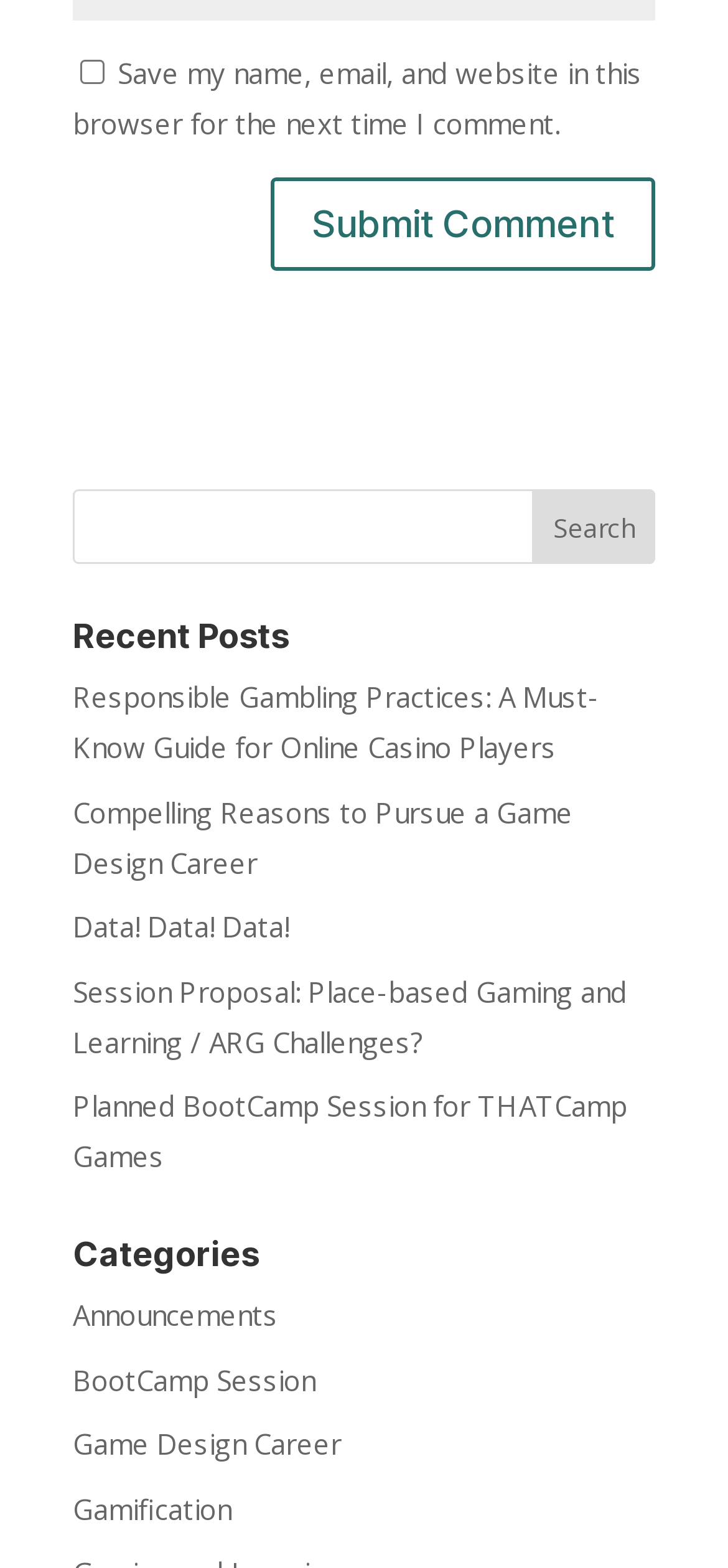How many search buttons are there?
Craft a detailed and extensive response to the question.

I counted the number of search buttons on the webpage and found only one, which is located next to the search textbox.